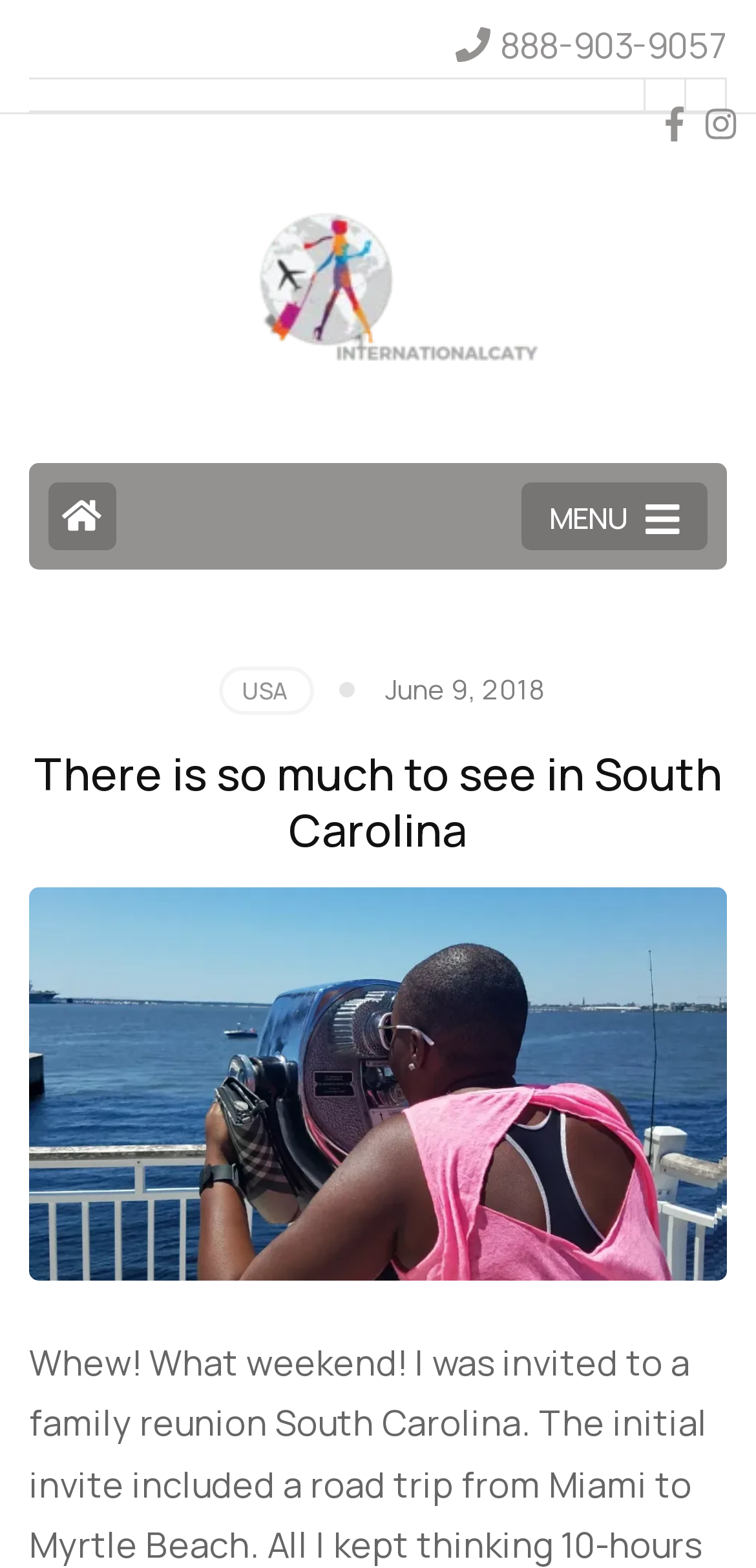What is the phone number to contact?
Using the image as a reference, answer the question with a short word or phrase.

888-903-9057